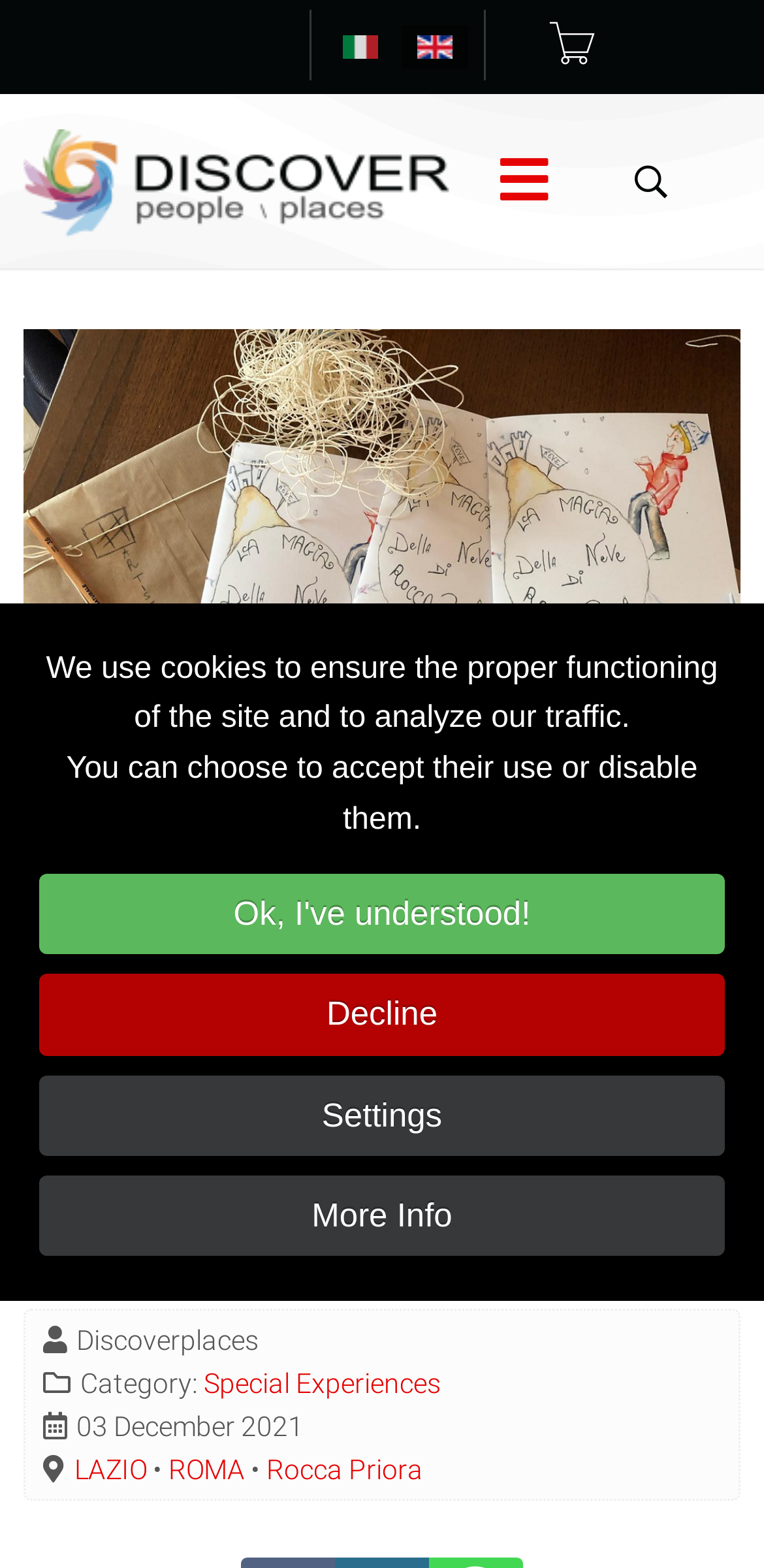Determine which piece of text is the heading of the webpage and provide it.

Nevino, the Rocca Priora history book for children